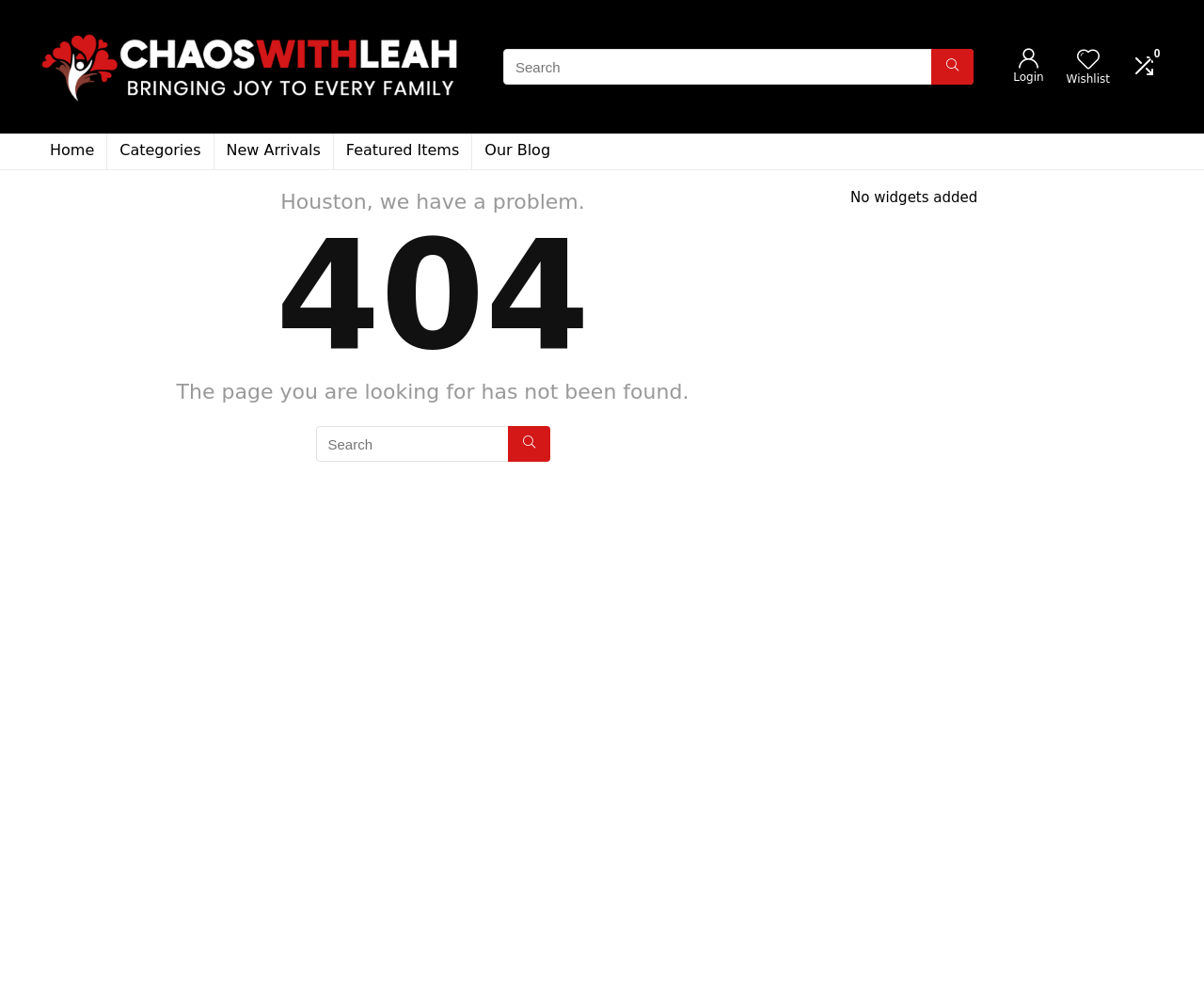Locate the bounding box coordinates of the segment that needs to be clicked to meet this instruction: "search for something".

[0.418, 0.049, 0.809, 0.085]